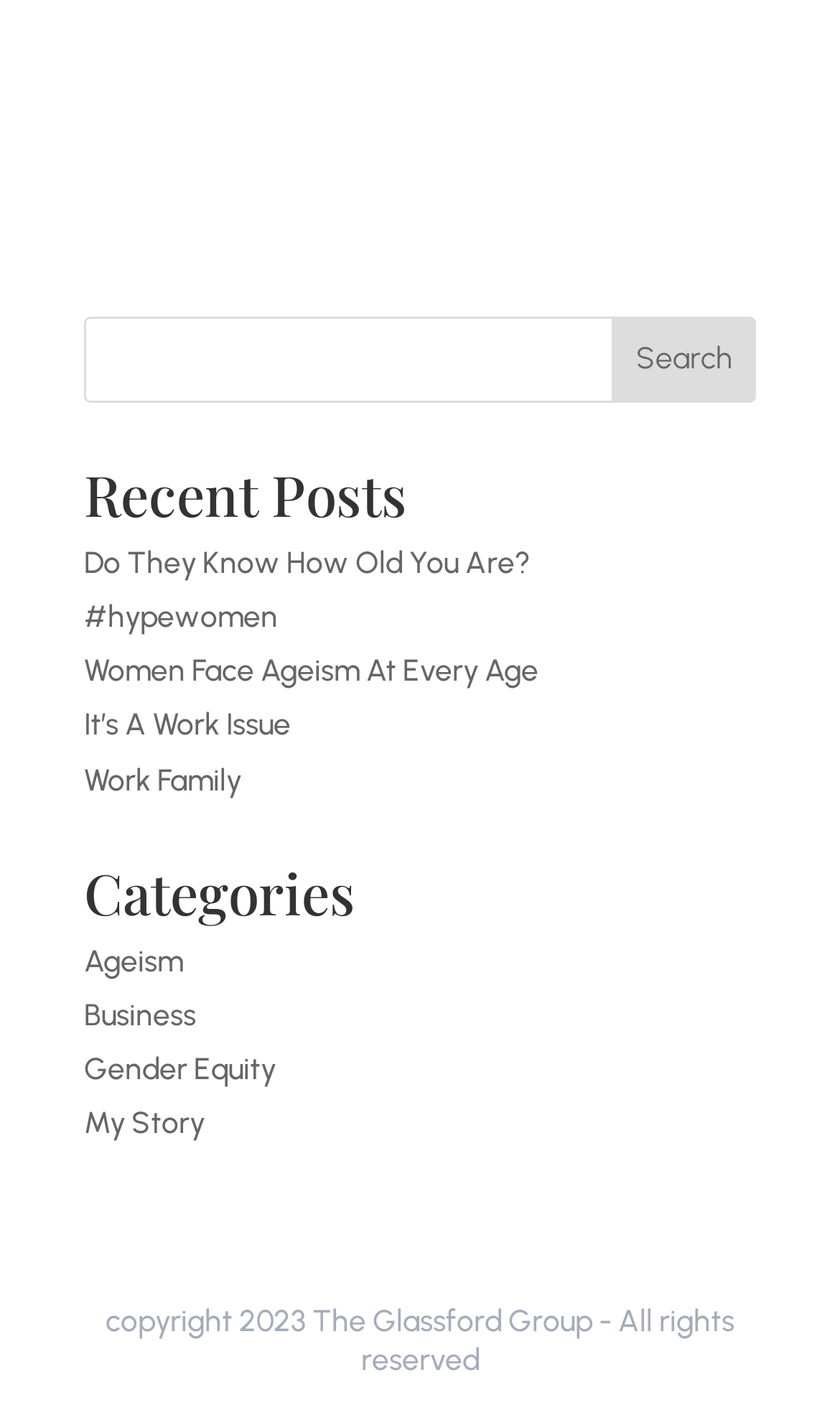Please provide the bounding box coordinates for the UI element as described: "It’s A Work Issue". The coordinates must be four floats between 0 and 1, represented as [left, top, right, bottom].

[0.1, 0.501, 0.346, 0.527]